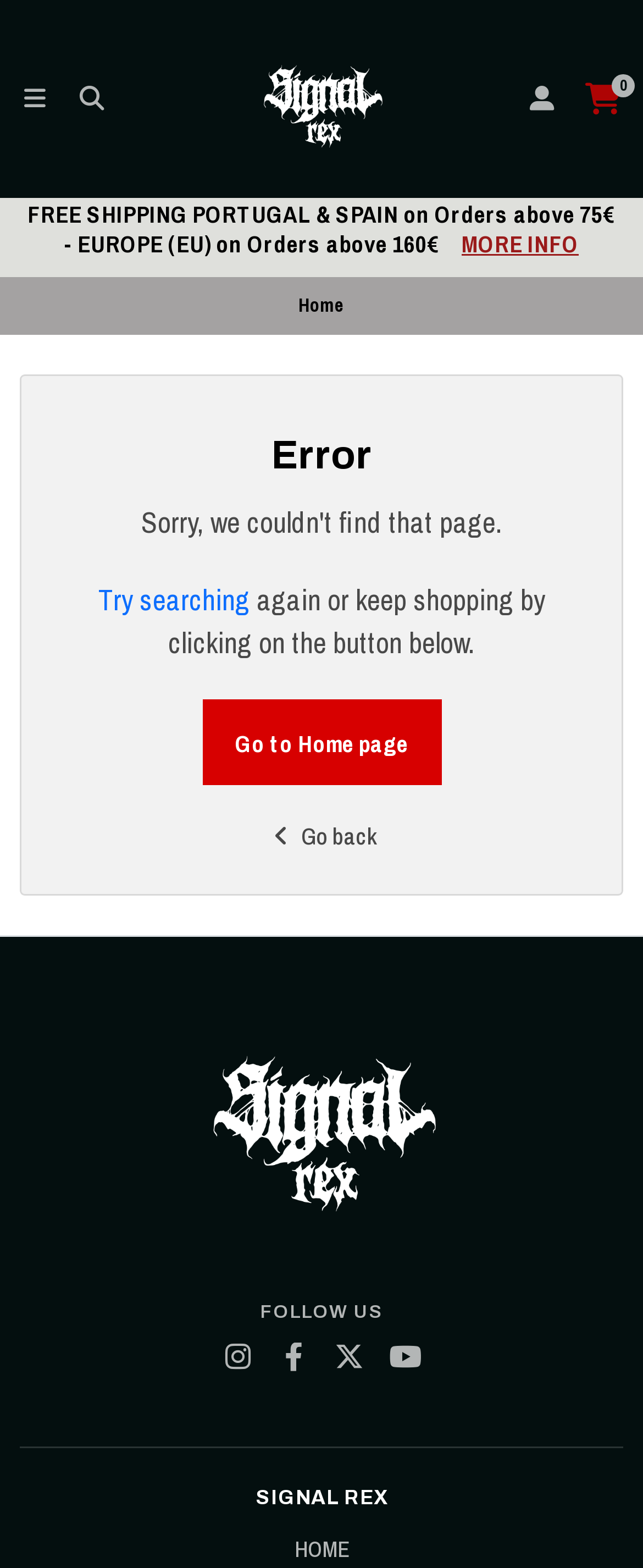What is the alternative action suggested when an error occurs?
Refer to the image and offer an in-depth and detailed answer to the question.

When an error occurs, the alternative action suggested is to 'Try searching again', as indicated by the button element with the text 'Try searching'.